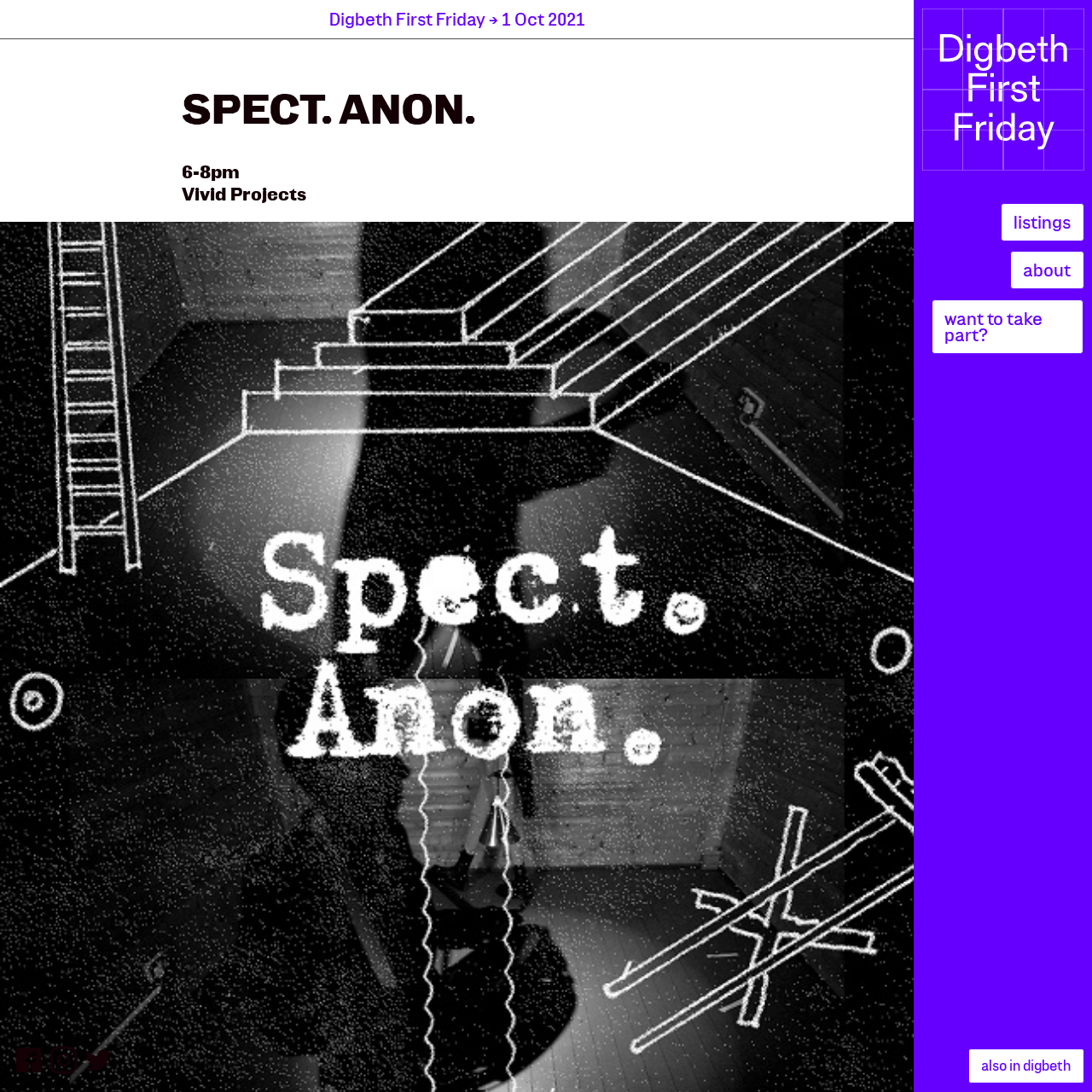Please find the bounding box coordinates of the element that needs to be clicked to perform the following instruction: "learn more about the event on 1 Oct 2021". The bounding box coordinates should be four float numbers between 0 and 1, represented as [left, top, right, bottom].

[0.301, 0.008, 0.536, 0.026]